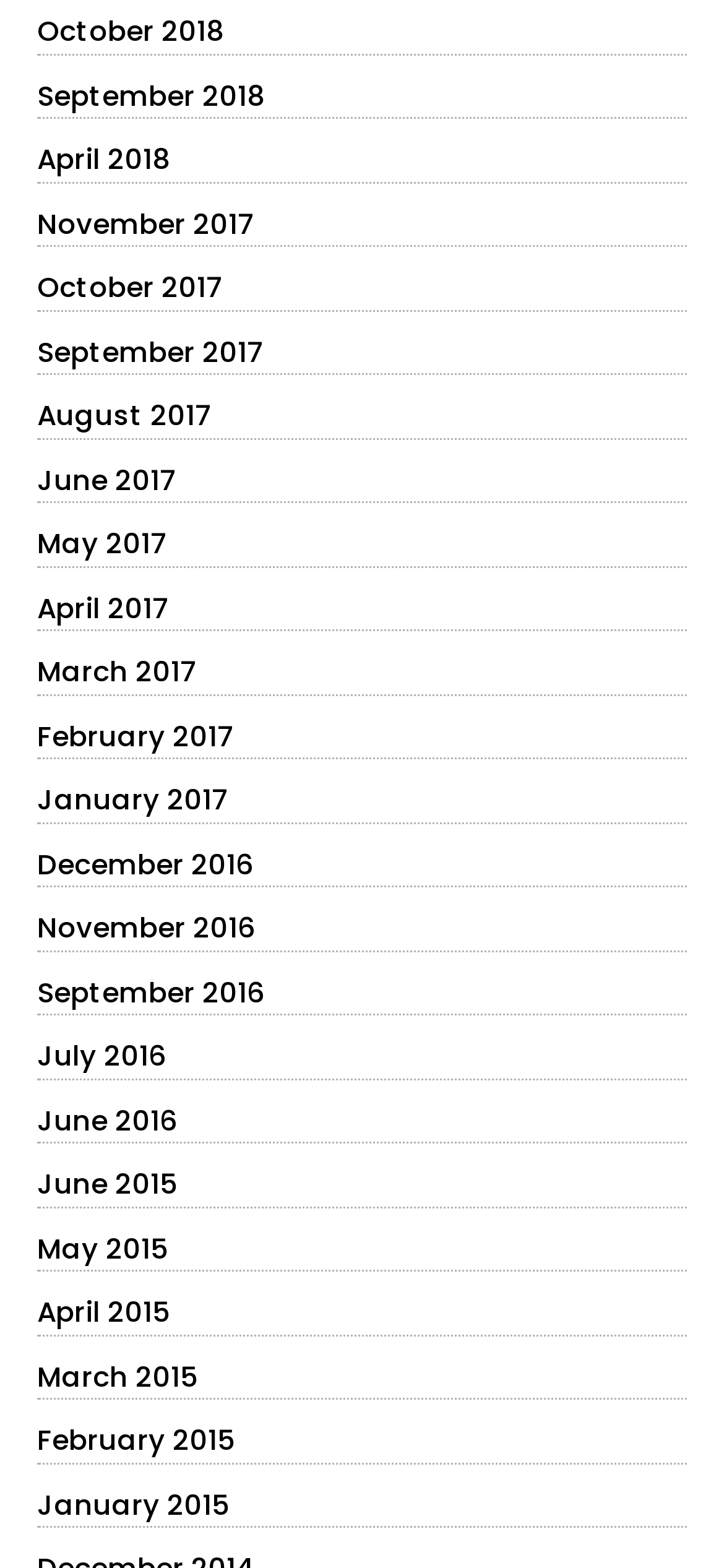How many links are available on this webpage?
Based on the image, give a one-word or short phrase answer.

34